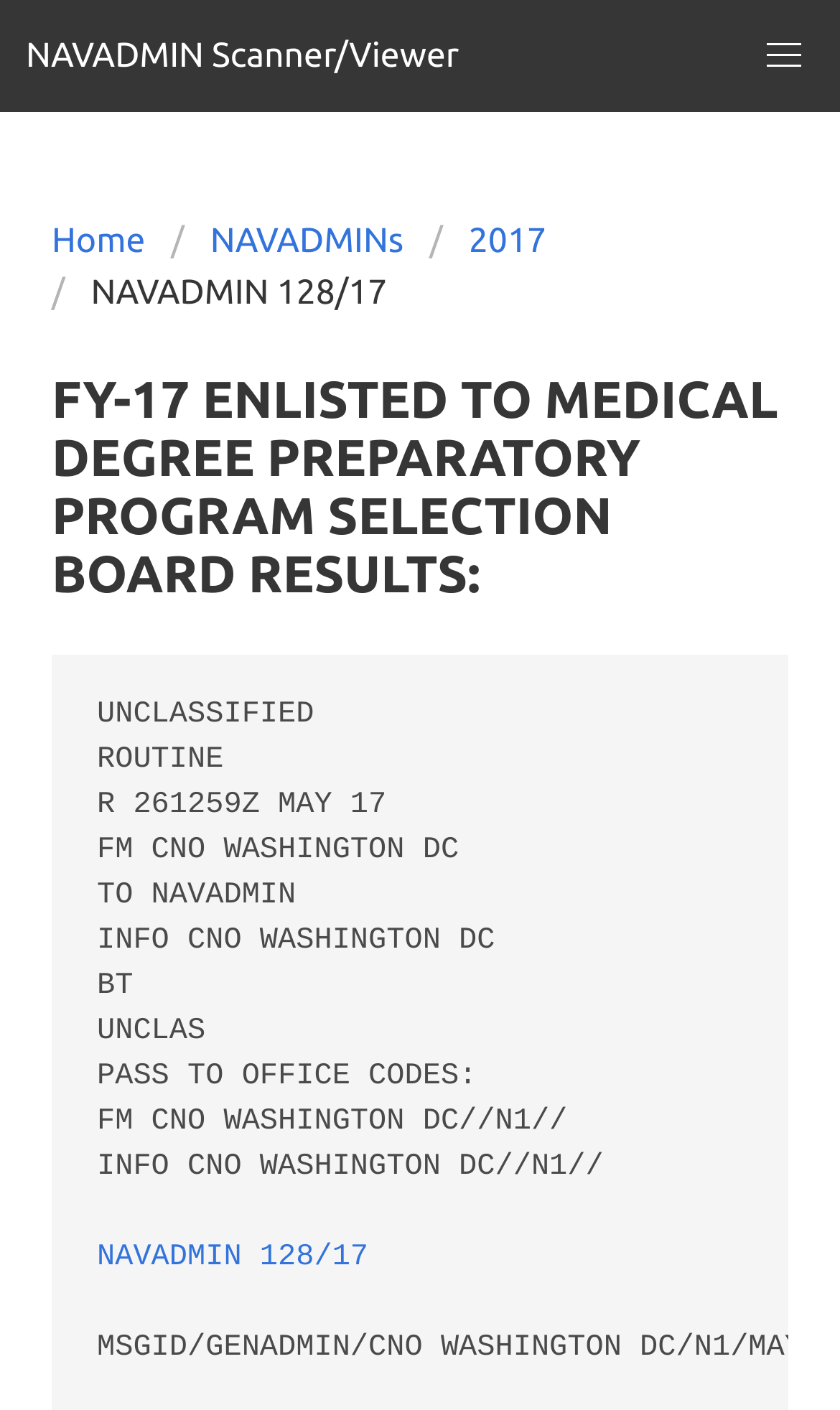Please determine the bounding box coordinates for the element with the description: "parent_node: NAVADMIN Scanner/Viewer aria-label="menu"".

[0.867, 0.0, 1.0, 0.079]